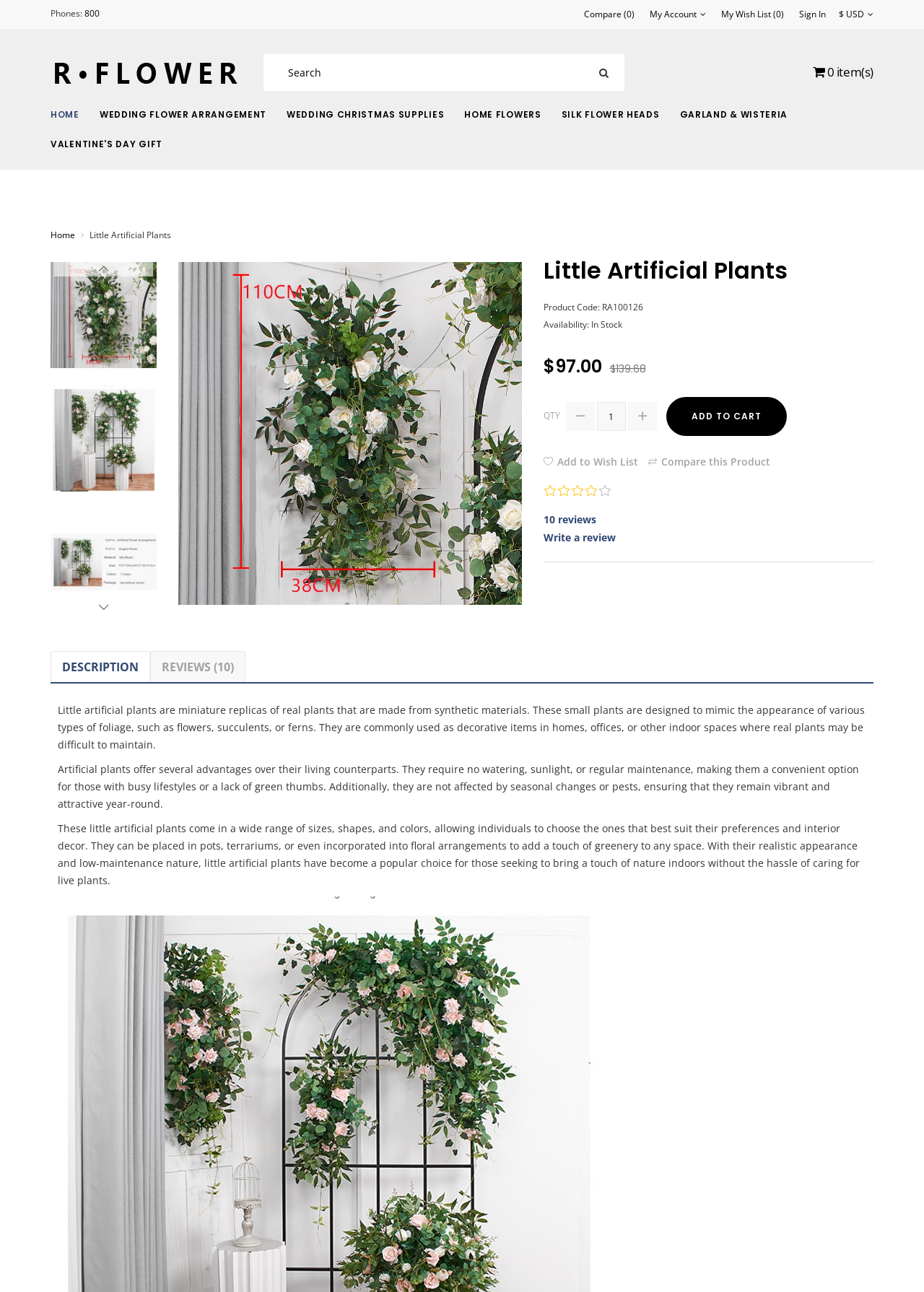Locate the bounding box of the UI element with the following description: "Legacy Concerns".

None